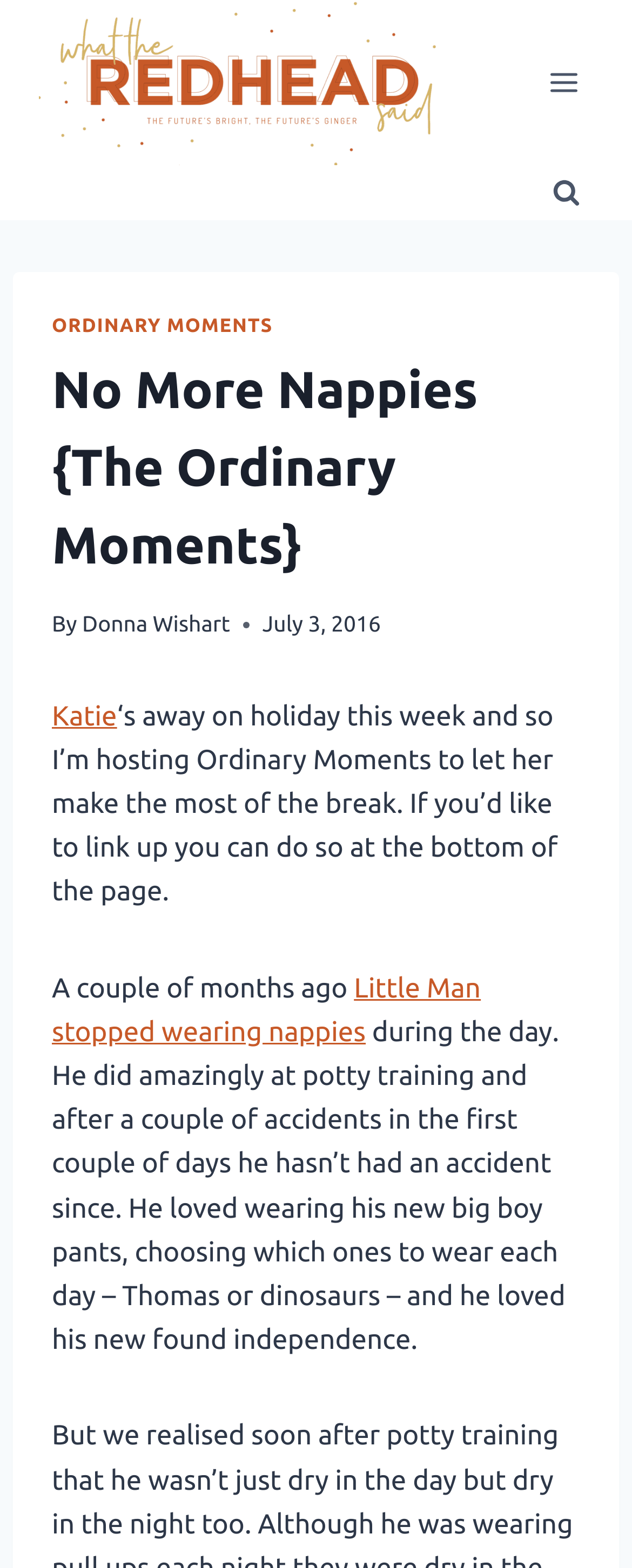What is the date of the article?
Please elaborate on the answer to the question with detailed information.

The date of the article can be found in the time element, which is 'July 3, 2016'.